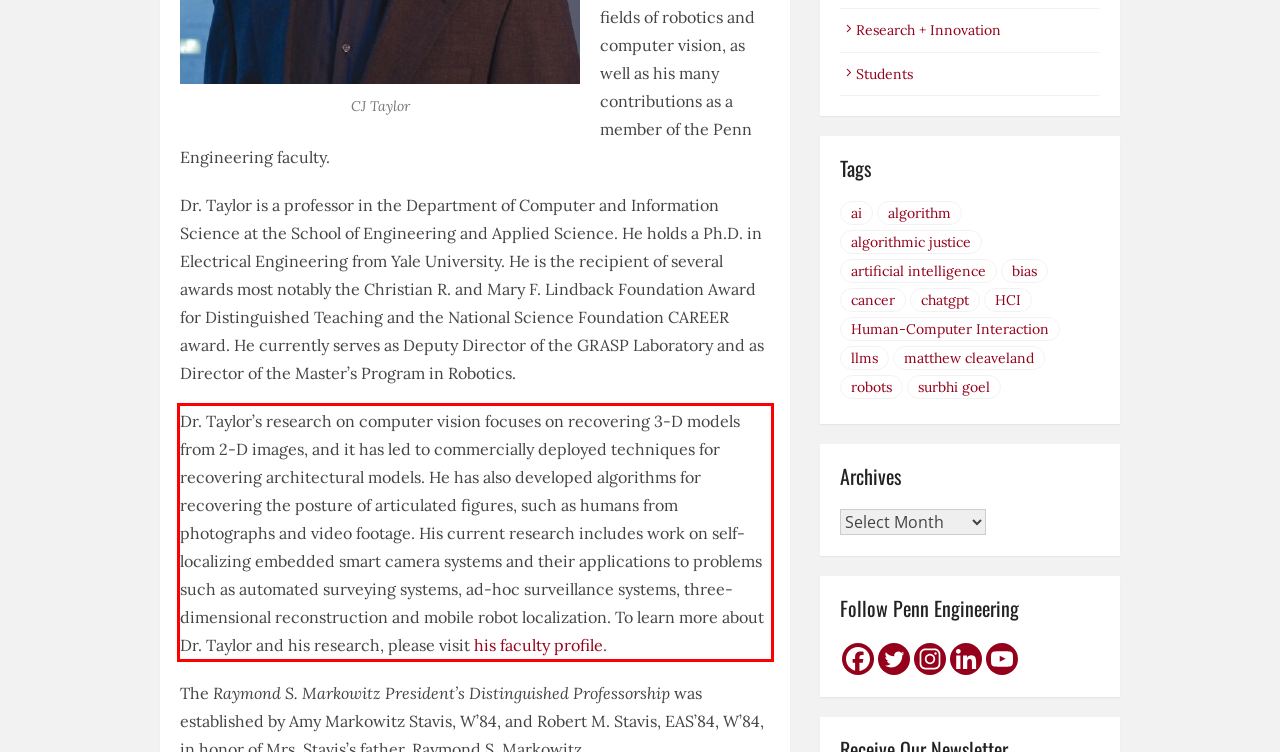From the screenshot of the webpage, locate the red bounding box and extract the text contained within that area.

Dr. Taylor’s research on computer vision focuses on recovering 3-D models from 2-D images, and it has led to commercially deployed techniques for recovering architectural models. He has also developed algorithms for recovering the posture of articulated figures, such as humans from photographs and video footage. His current research includes work on self-localizing embedded smart camera systems and their applications to problems such as automated surveying systems, ad-hoc surveillance systems, three-dimensional reconstruction and mobile robot localization. To learn more about Dr. Taylor and his research, please visit his faculty profile.